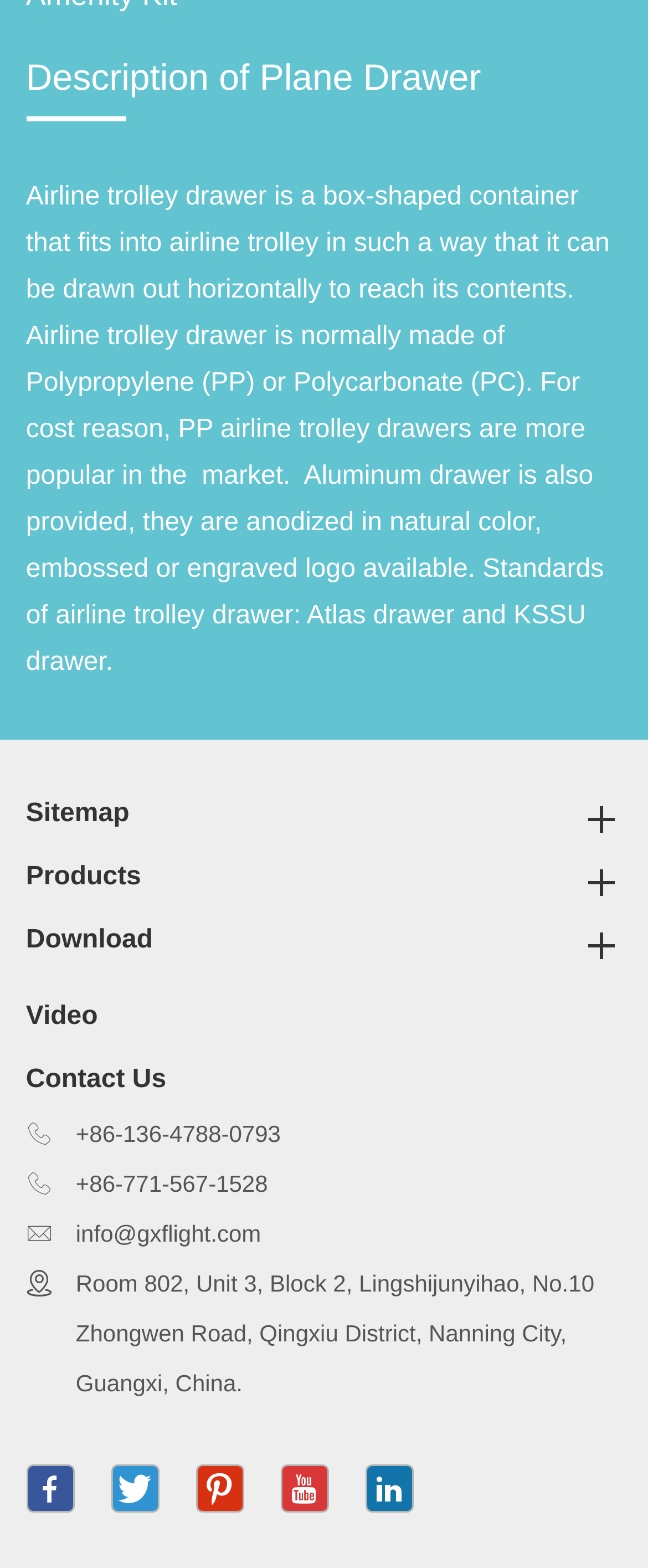Locate the bounding box coordinates of the element you need to click to accomplish the task described by this instruction: "Contact Us".

[0.04, 0.383, 0.96, 0.402]